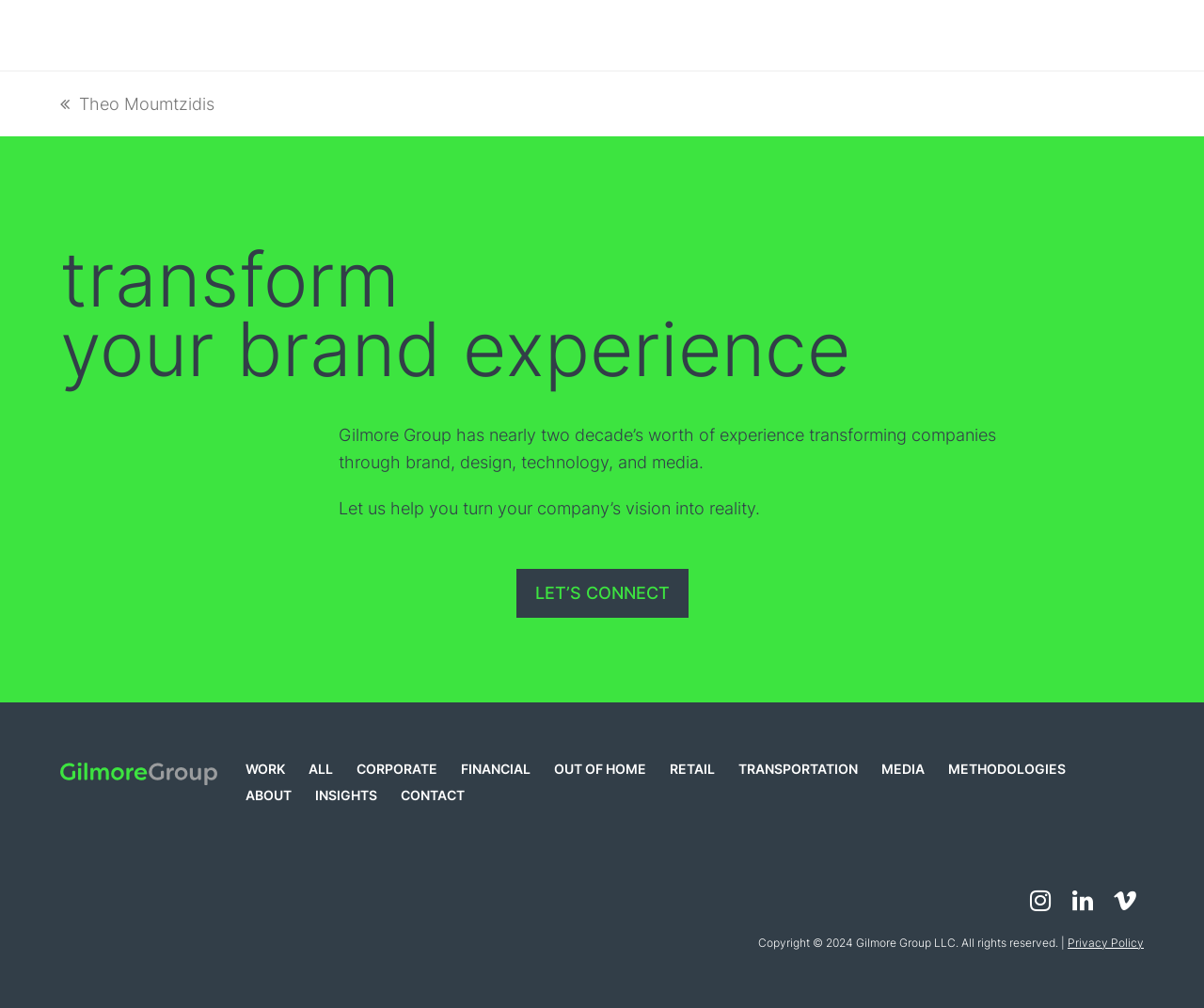Please specify the bounding box coordinates of the area that should be clicked to accomplish the following instruction: "click previous post". The coordinates should consist of four float numbers between 0 and 1, i.e., [left, top, right, bottom].

[0.05, 0.09, 0.178, 0.117]